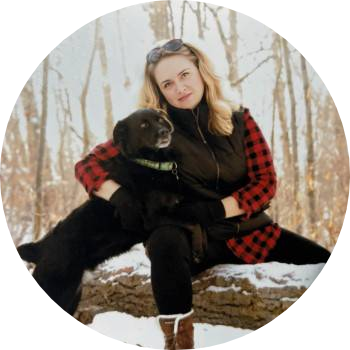What is beside the woman? Analyze the screenshot and reply with just one word or a short phrase.

A black dog